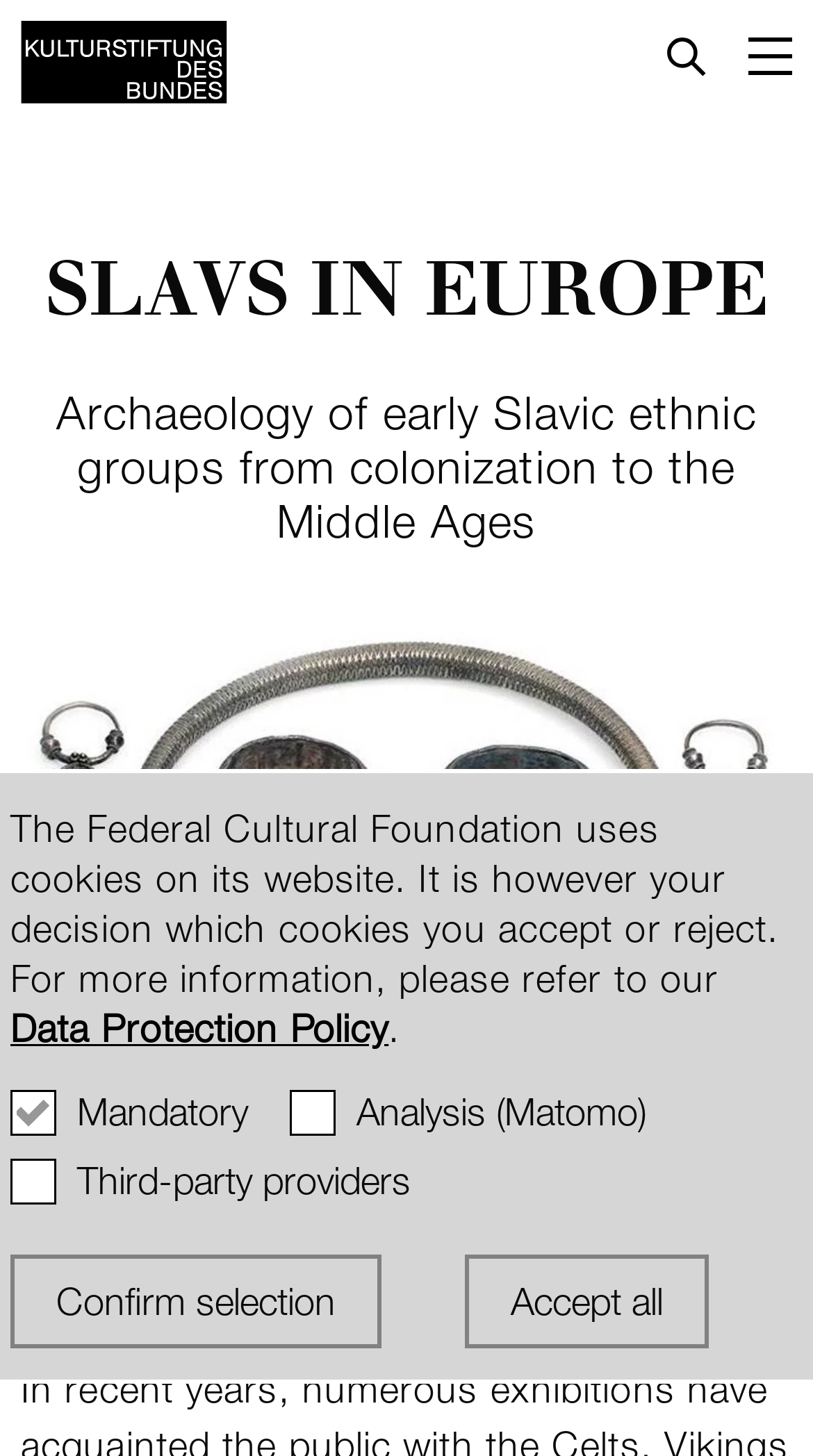Please answer the following question using a single word or phrase: 
What is the time period of the artifact shown in the figure?

6.-7. Jh.